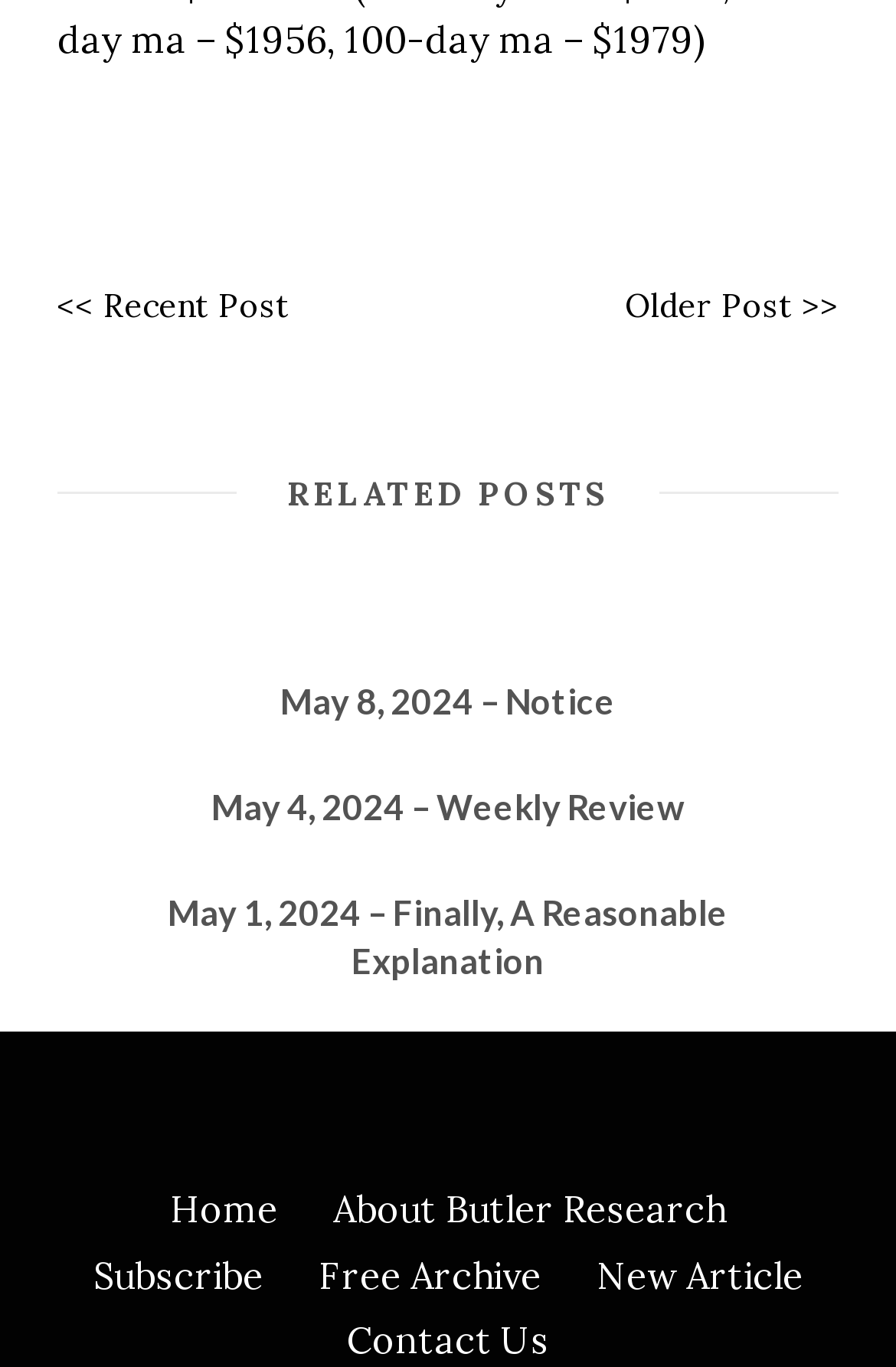Given the webpage screenshot and the description, determine the bounding box coordinates (top-left x, top-left y, bottom-right x, bottom-right y) that define the location of the UI element matching this description: << Recent Post

[0.064, 0.208, 0.323, 0.238]